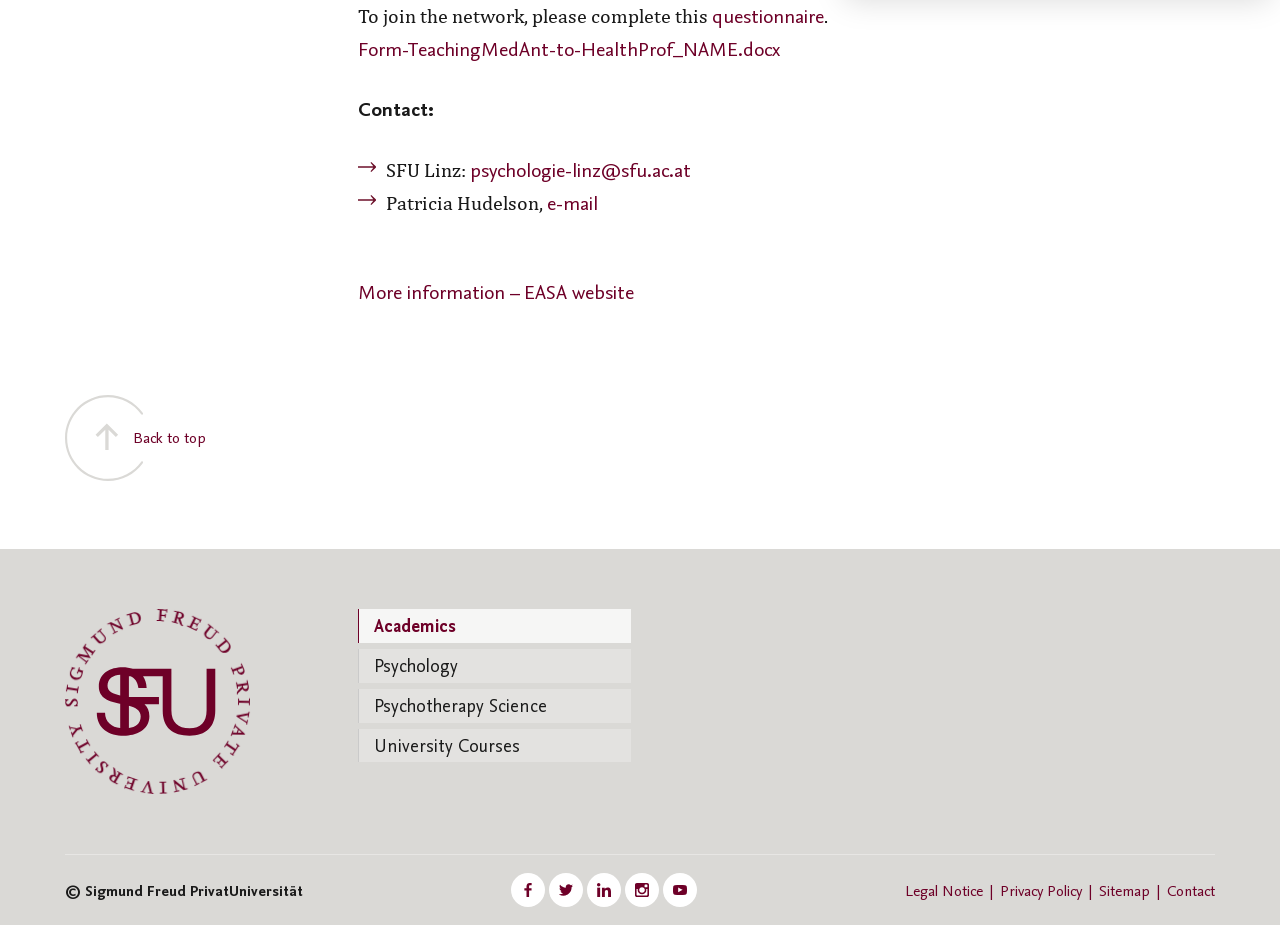Can you find the bounding box coordinates of the area I should click to execute the following instruction: "Open the 'Form-TeachingMedAnt-to-HealthProf_NAME.docx' file"?

[0.279, 0.037, 0.609, 0.067]